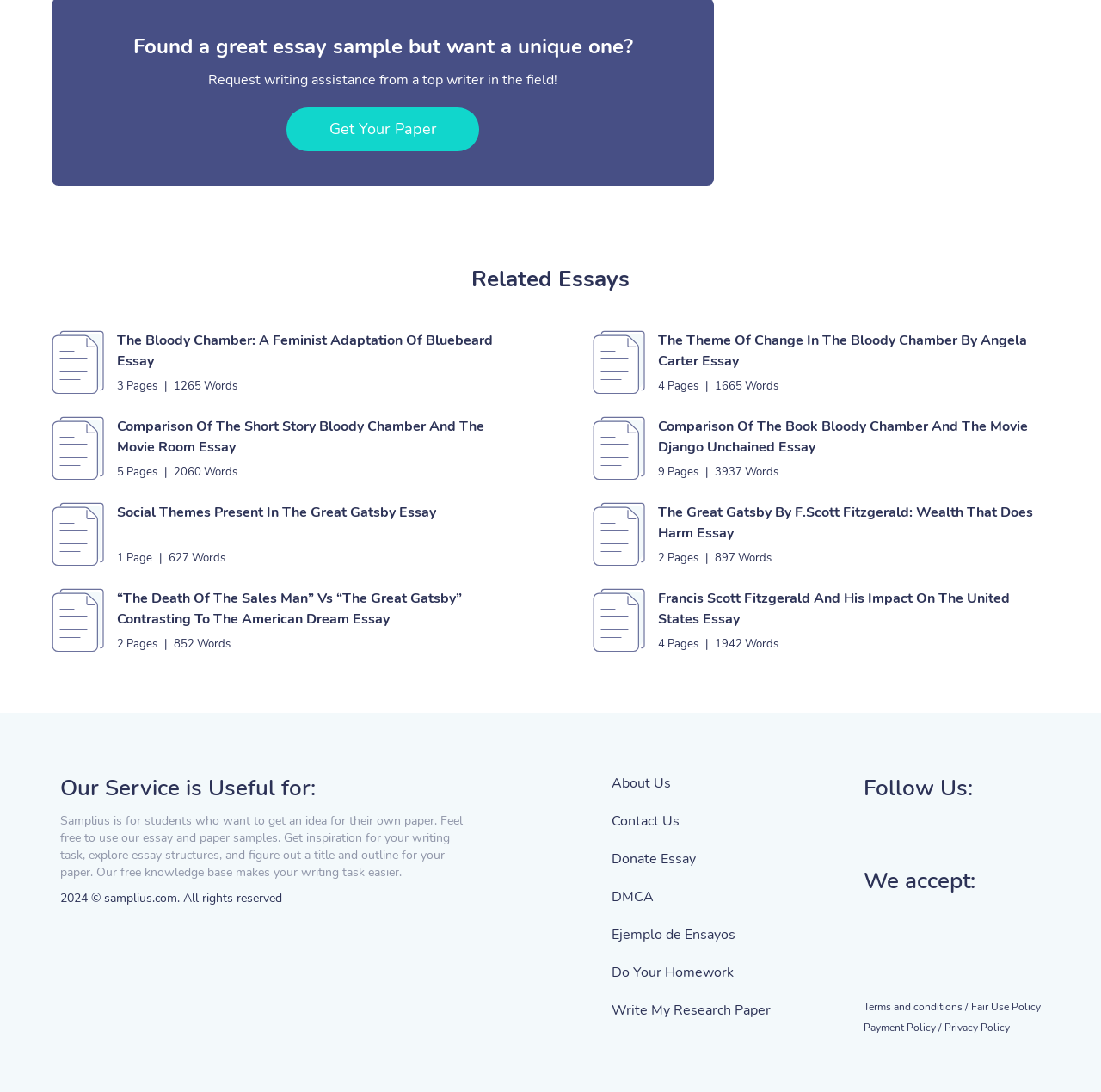Find the bounding box coordinates of the element I should click to carry out the following instruction: "Request writing assistance from a top writer in the field!".

[0.26, 0.099, 0.435, 0.139]